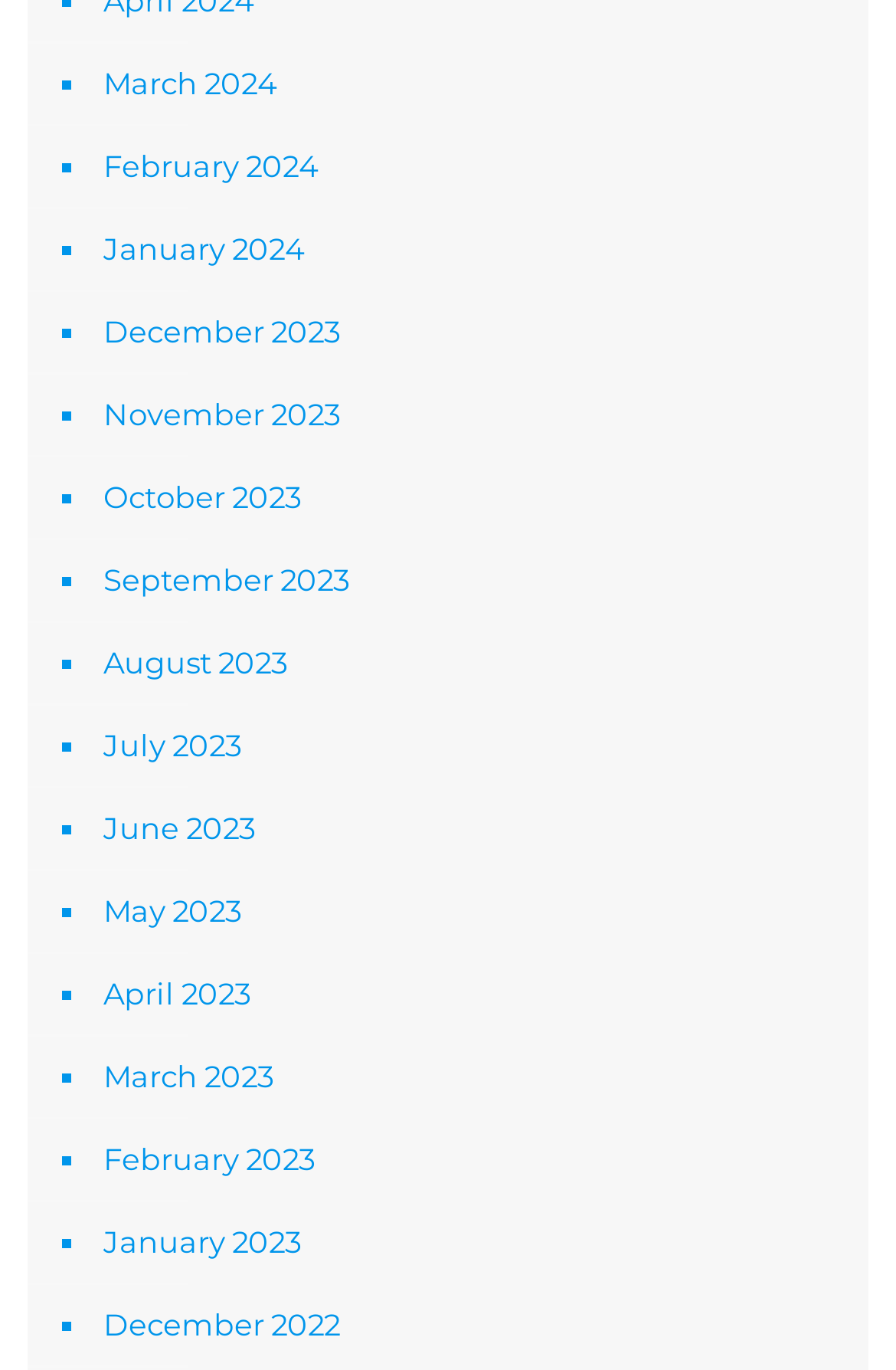Respond to the following question using a concise word or phrase: 
What is the purpose of the '■' symbol on the webpage?

List marker